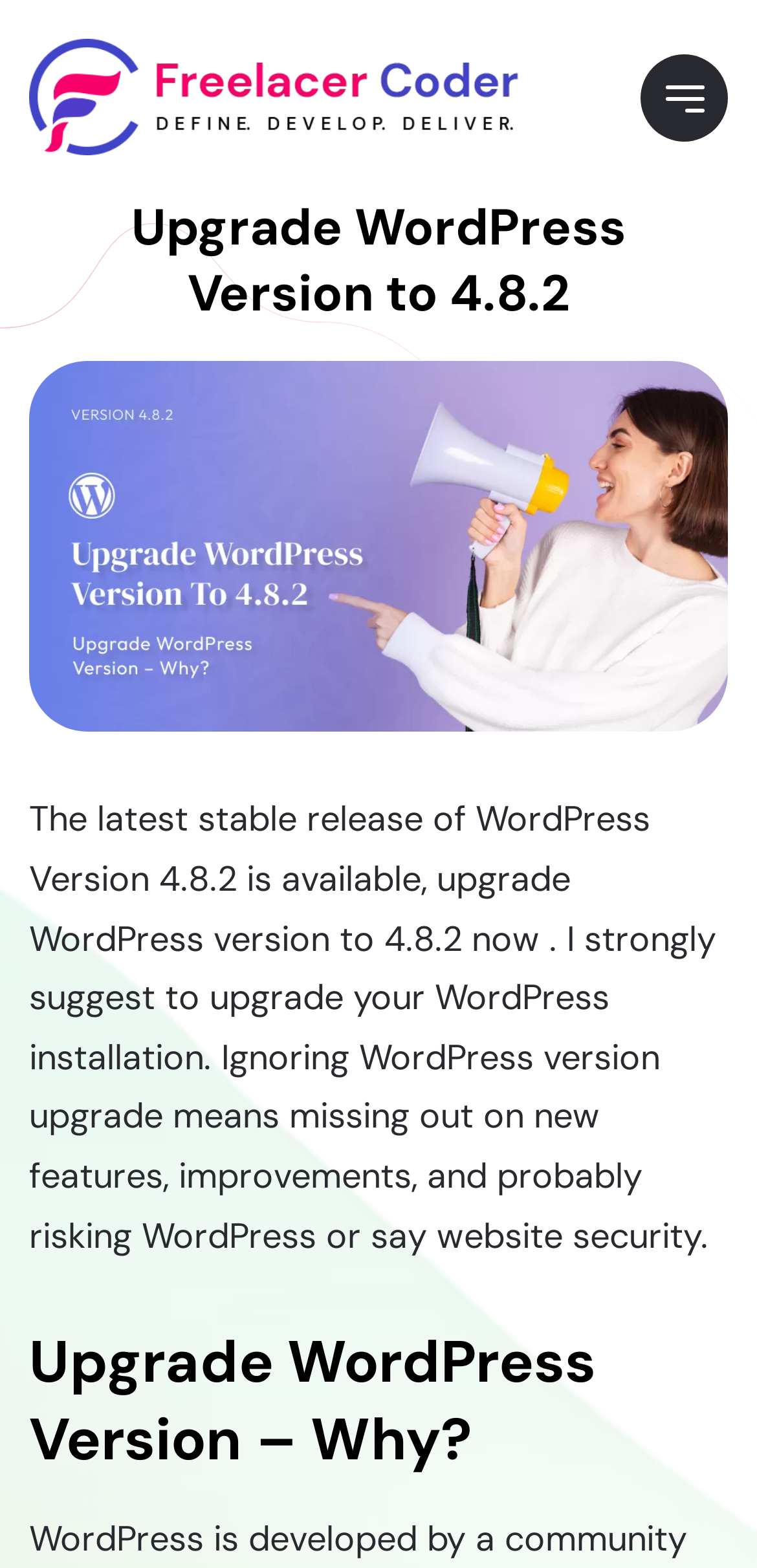Explain in detail what is displayed on the webpage.

The webpage is about upgrading WordPress to version 4.8.2, with a focus on security bug fixes. At the top left, there is a link to the developer's profile, "Freelance WordPress Developer and Frontend Developer - Ashish Ajani", accompanied by an image with the same name. 

Below the link, there is a prominent heading "Upgrade WordPress Version to 4.8.2" that spans almost the entire width of the page. Above this heading, there are two circular images, one at the top center and the other at the top right.

On the top right, there is a button with no text. Below the heading, there is a block of text that explains the importance of upgrading WordPress, mentioning that it contains security bug fixes and ignoring the upgrade may risk website security.

Further down, there is another heading "Upgrade WordPress Version – Why?" that is positioned at the bottom right of the page. Overall, the webpage has a simple layout with a clear focus on conveying the importance of upgrading WordPress to the latest version.